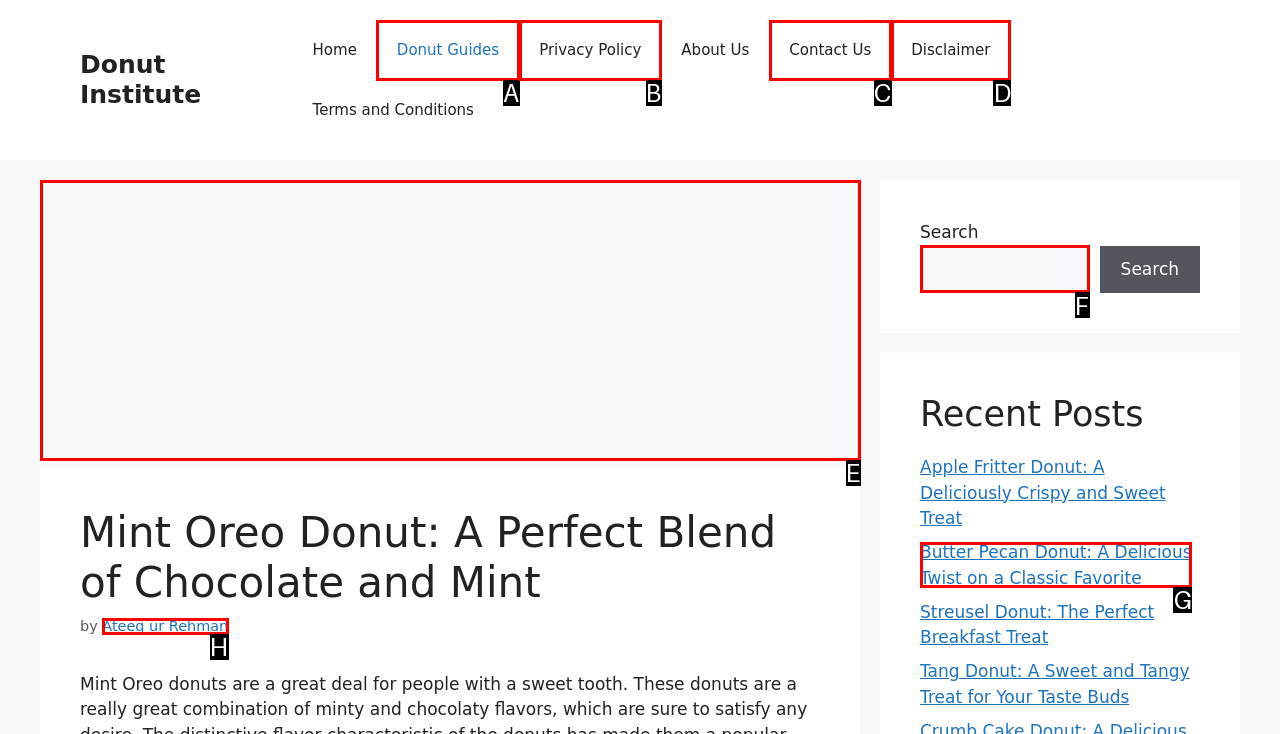Which option should you click on to fulfill this task: Search for donuts? Answer with the letter of the correct choice.

F